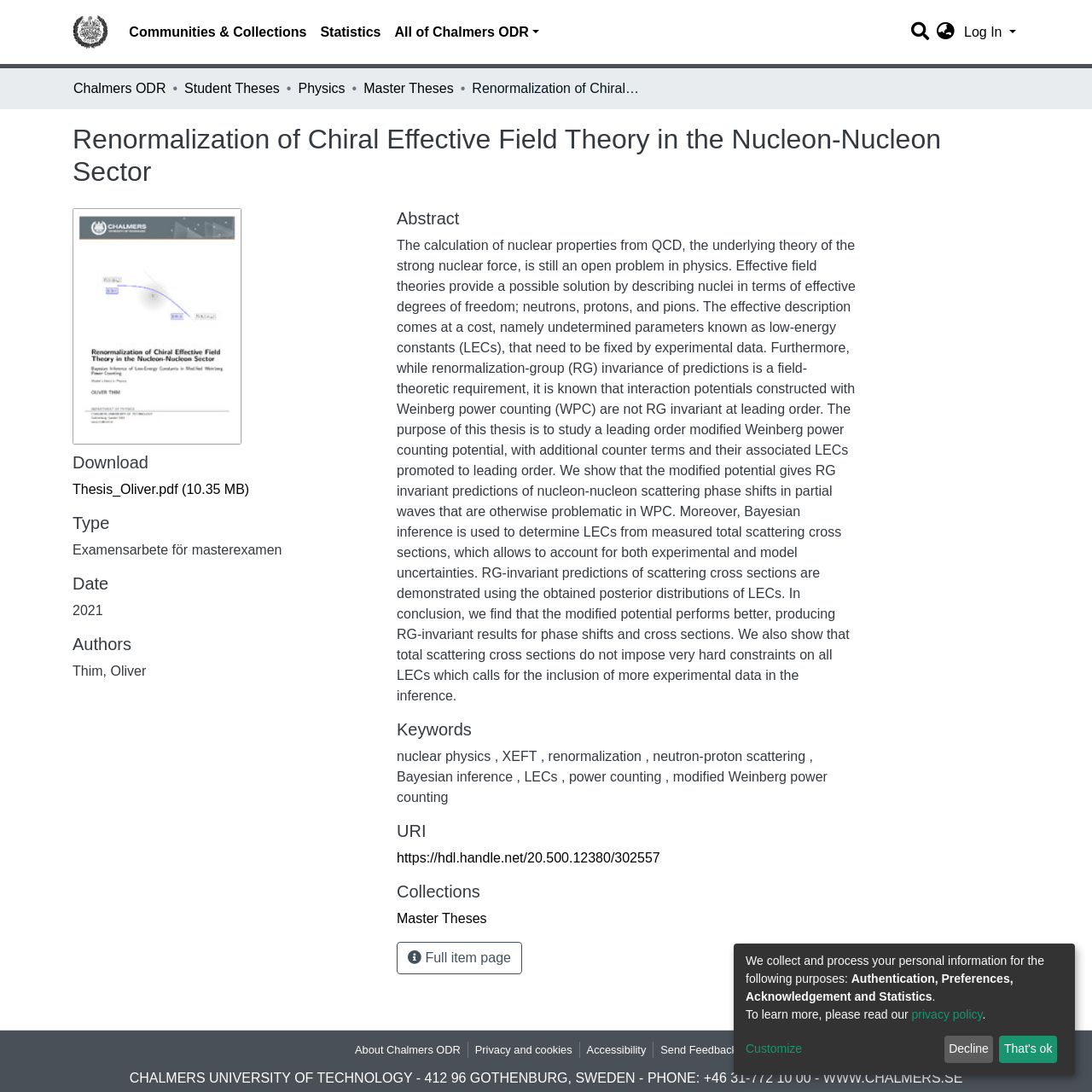Determine the bounding box coordinates of the clickable area required to perform the following instruction: "Switch to a different language". The coordinates should be represented as four float numbers between 0 and 1: [left, top, right, bottom].

[0.853, 0.02, 0.88, 0.039]